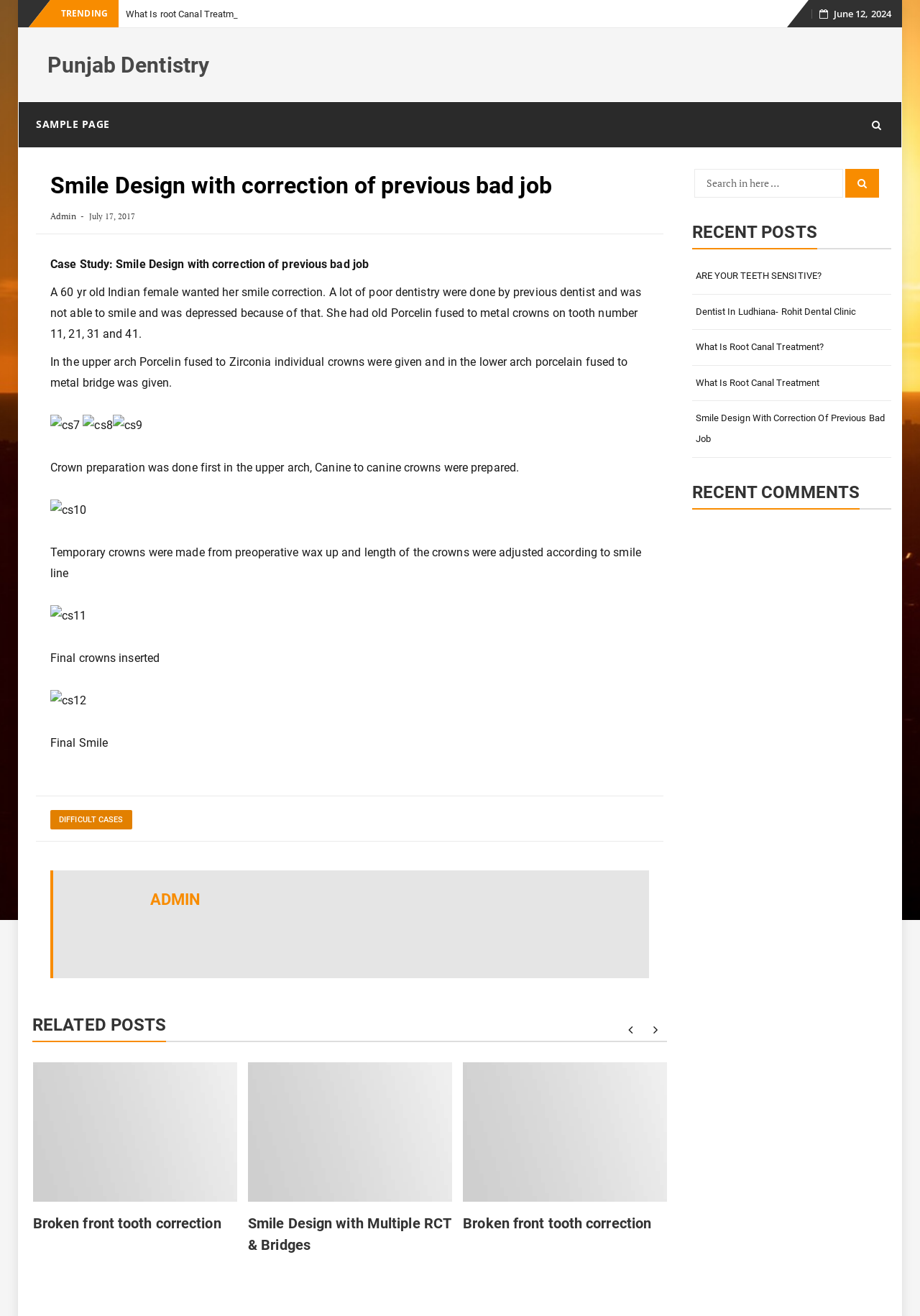Identify the bounding box coordinates of the region I need to click to complete this instruction: "Read the 'Broken front tooth correction' article".

[0.036, 0.922, 0.258, 0.938]